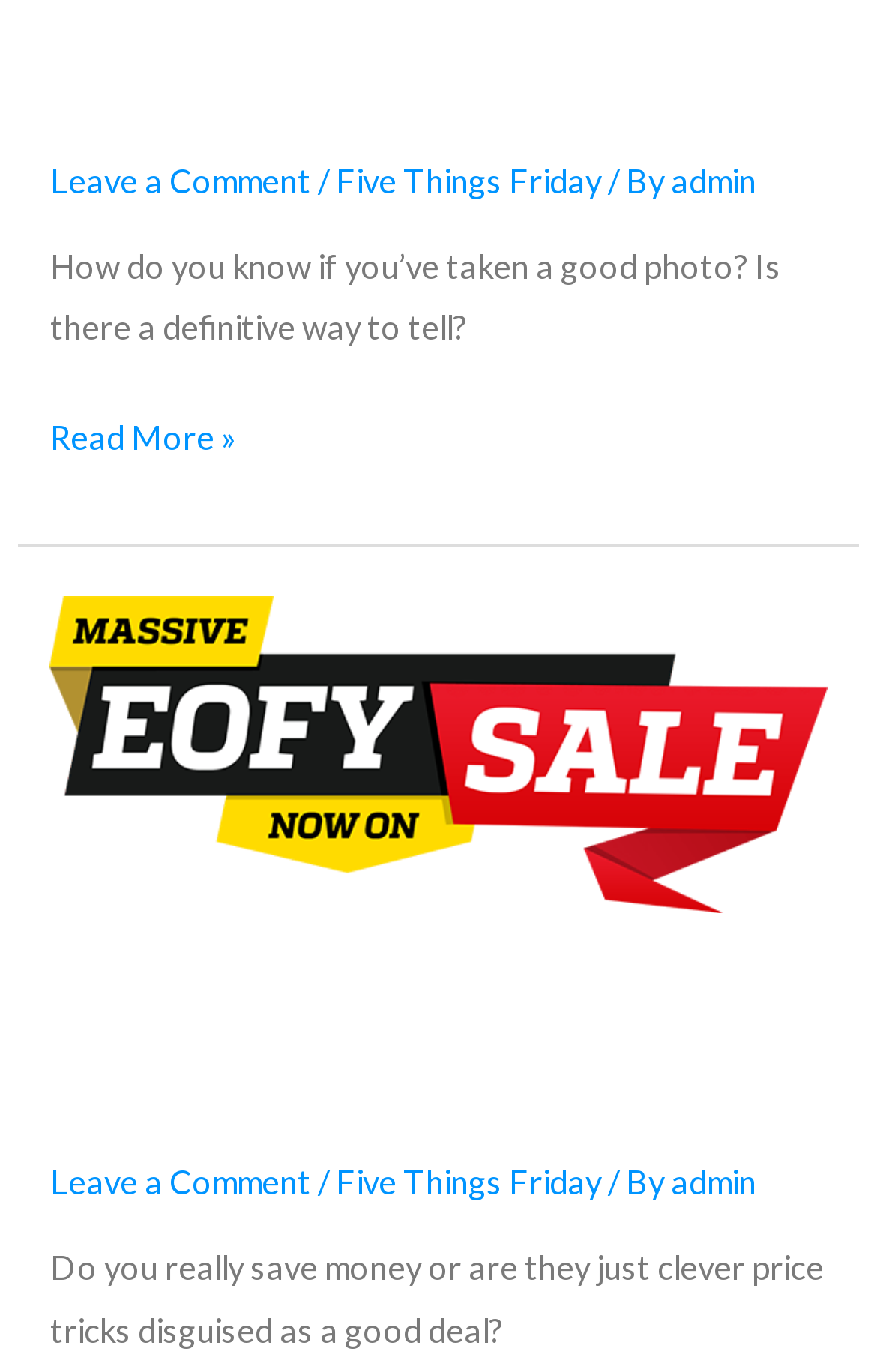What is the question asked in the second article?
Deliver a detailed and extensive answer to the question.

I found the question asked in the second article by looking at the text content of the static text element with the text 'Do you really save money or are they just clever price tricks disguised as a good deal?'. This text is located below the heading of the second article.